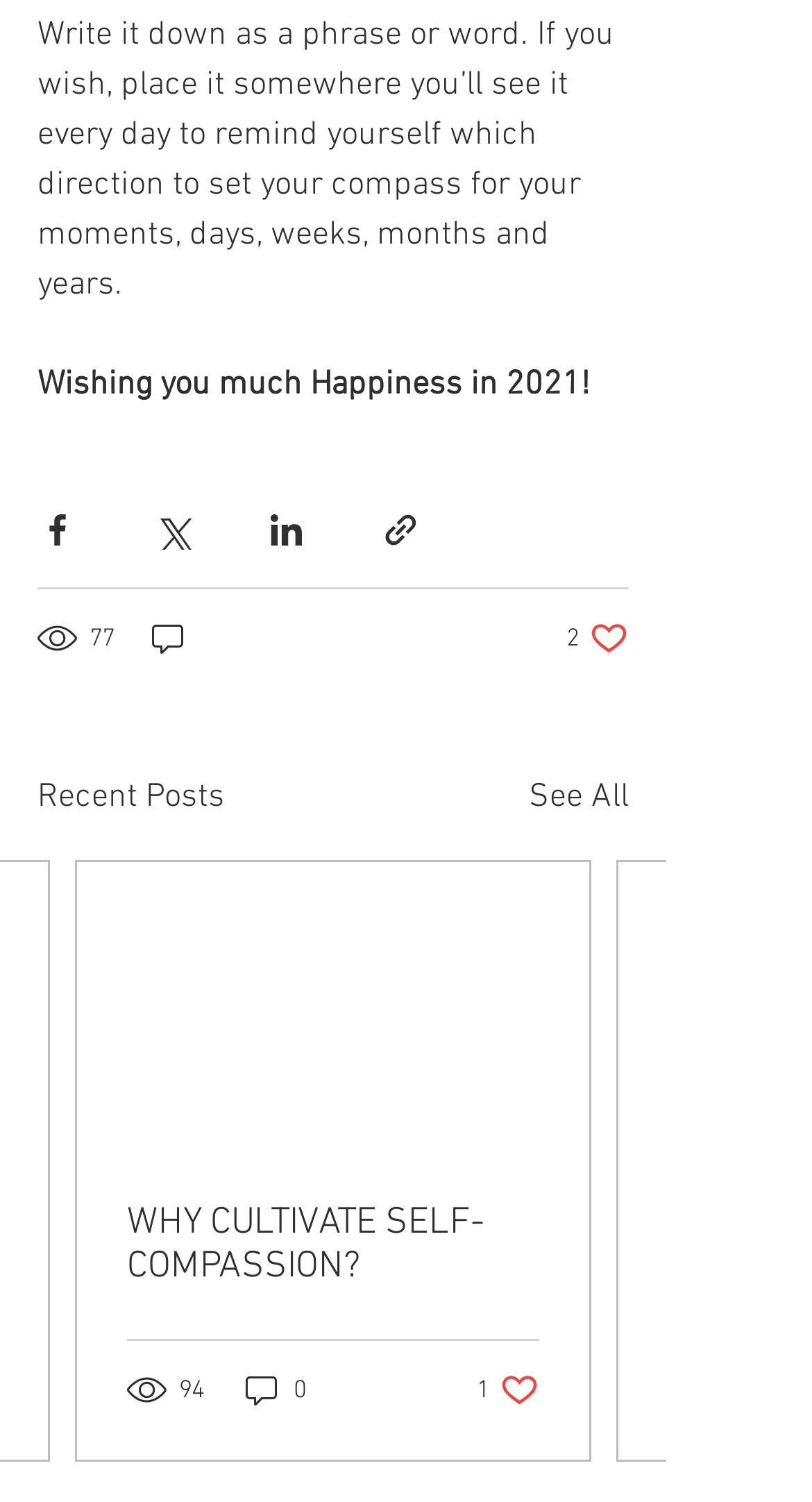What is the title of the second post?
Observe the image and answer the question with a one-word or short phrase response.

WHY CULTIVATE SELF-COMPASSION?